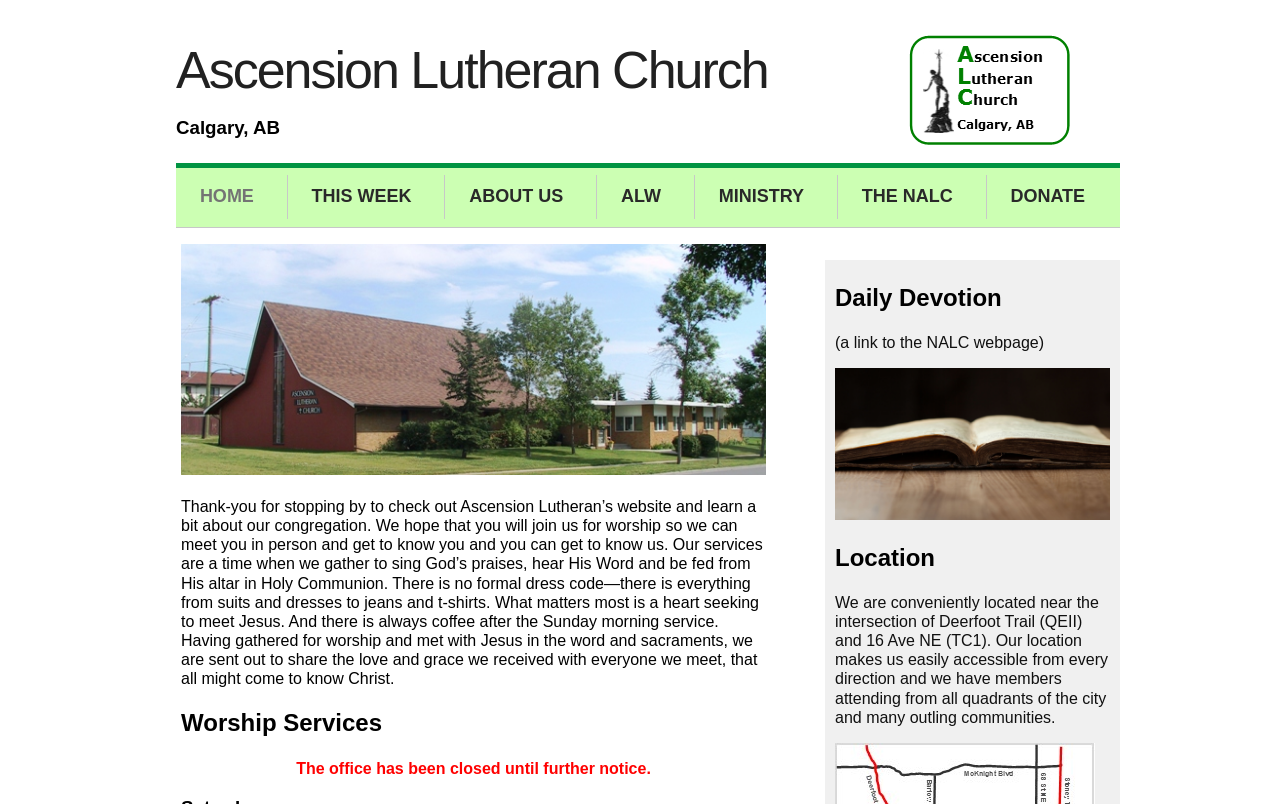Identify the bounding box for the element characterized by the following description: "This Week".

[0.227, 0.218, 0.341, 0.272]